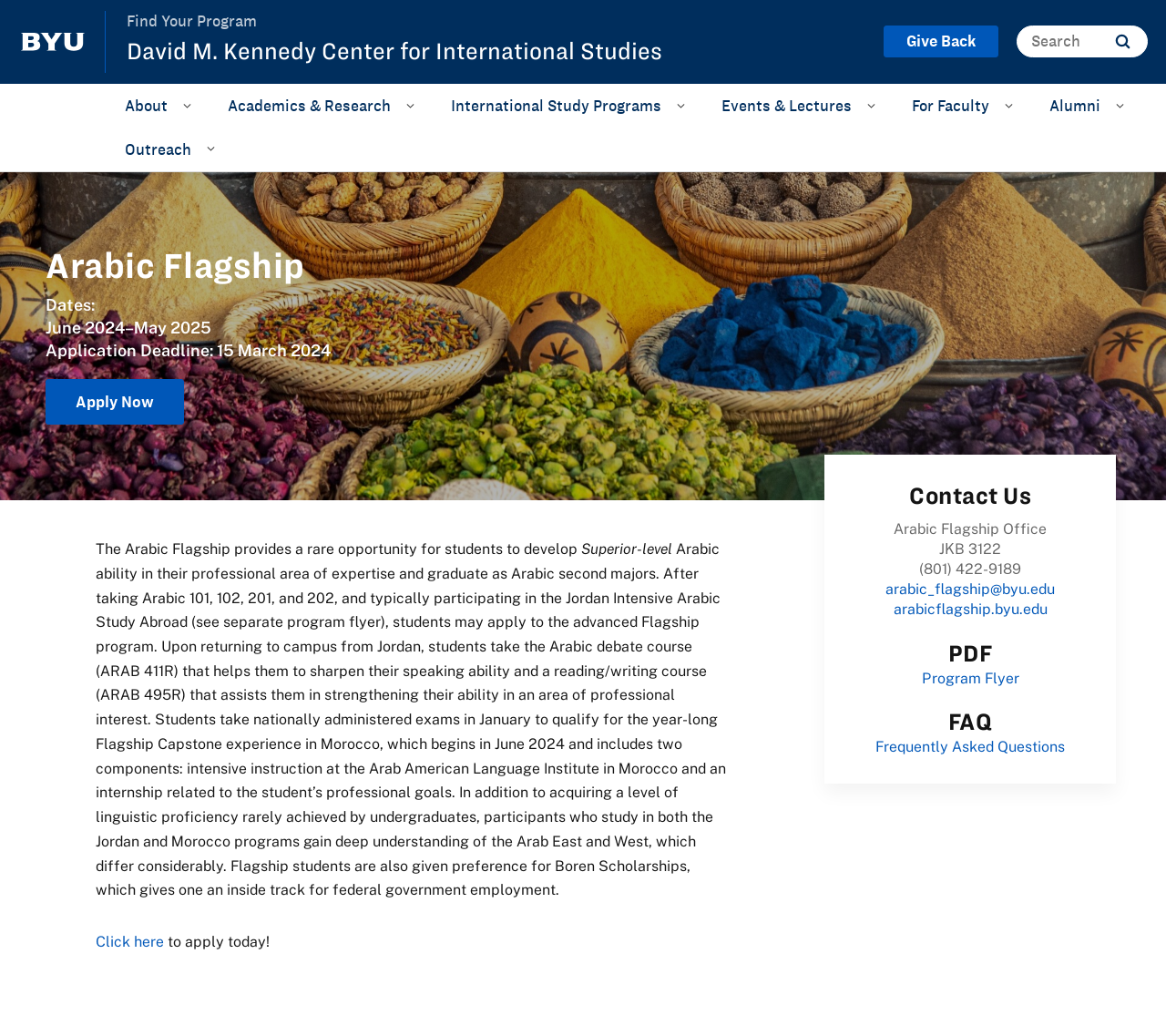Determine the bounding box for the UI element described here: "arabic_flagship@byu.edu".

[0.759, 0.56, 0.905, 0.577]